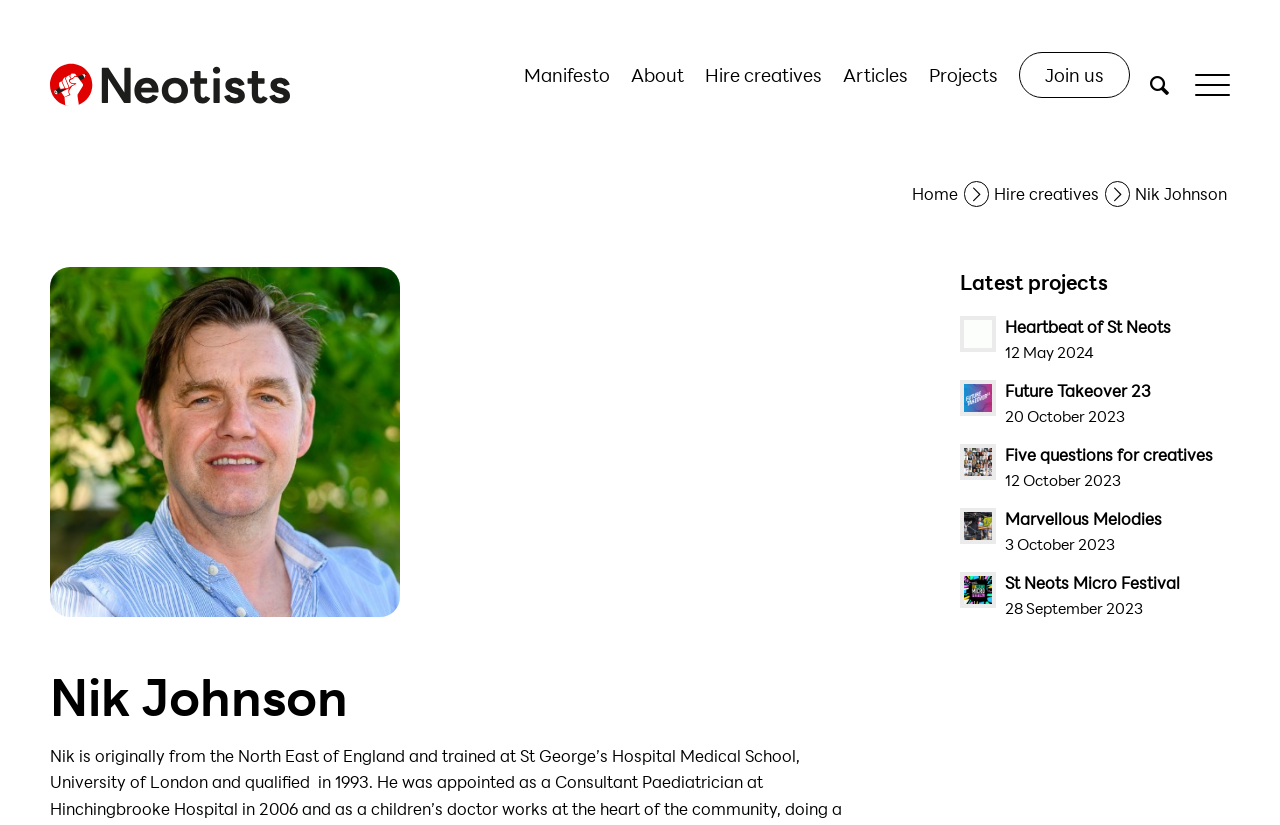Determine the bounding box coordinates of the element that should be clicked to execute the following command: "Go to the Home page".

[0.71, 0.219, 0.751, 0.251]